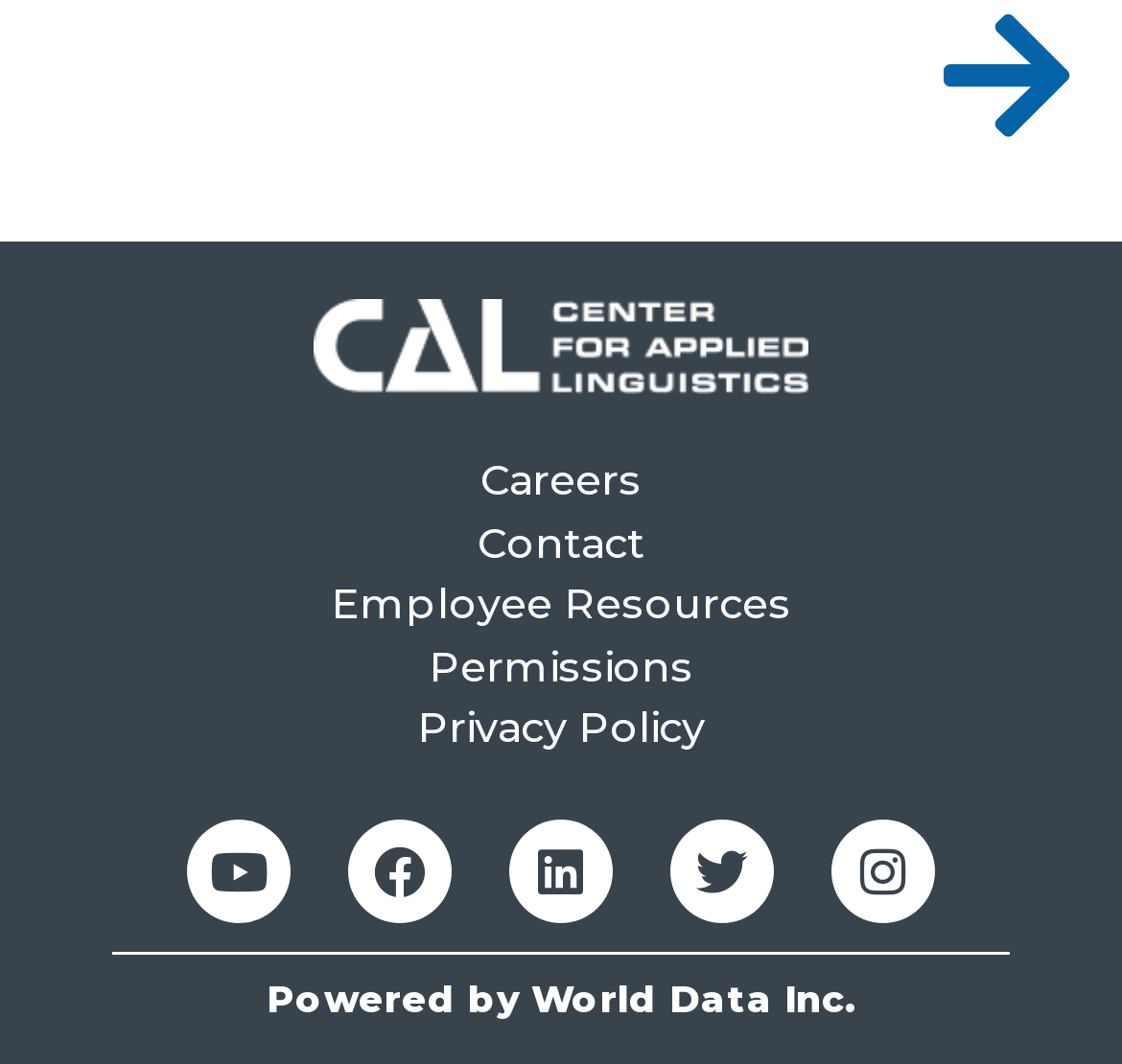What is the text of the heading at the bottom of the page?
Give a one-word or short phrase answer based on the image.

Powered by World Data Inc.